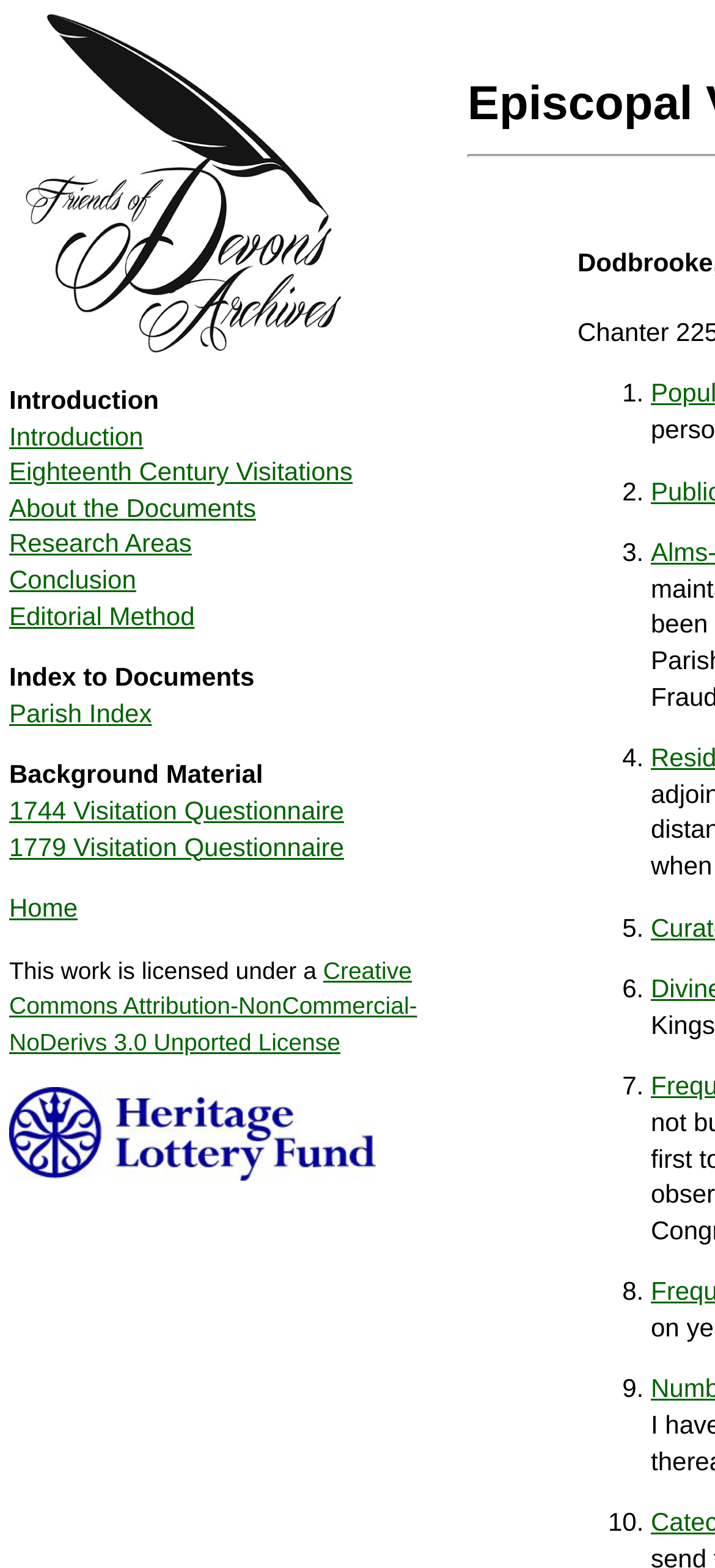Determine the bounding box coordinates of the clickable element to complete this instruction: "Click the Pre-School Rock logo". Provide the coordinates in the format of four float numbers between 0 and 1, [left, top, right, bottom].

None